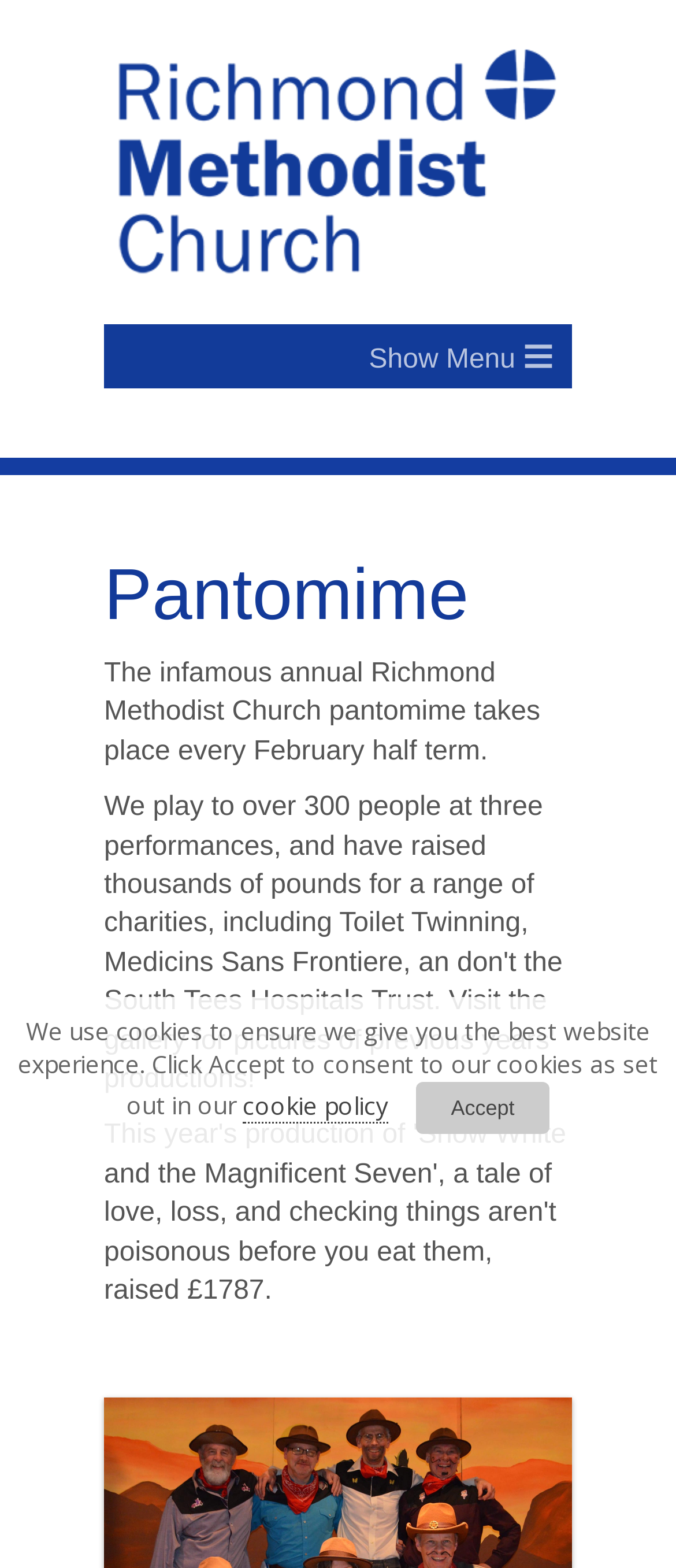What is the name of the church?
Answer the question with detailed information derived from the image.

The name of the church can be found in the top-left corner of the webpage, where it is written as 'Richmond Methodist Church' in a link and an image.